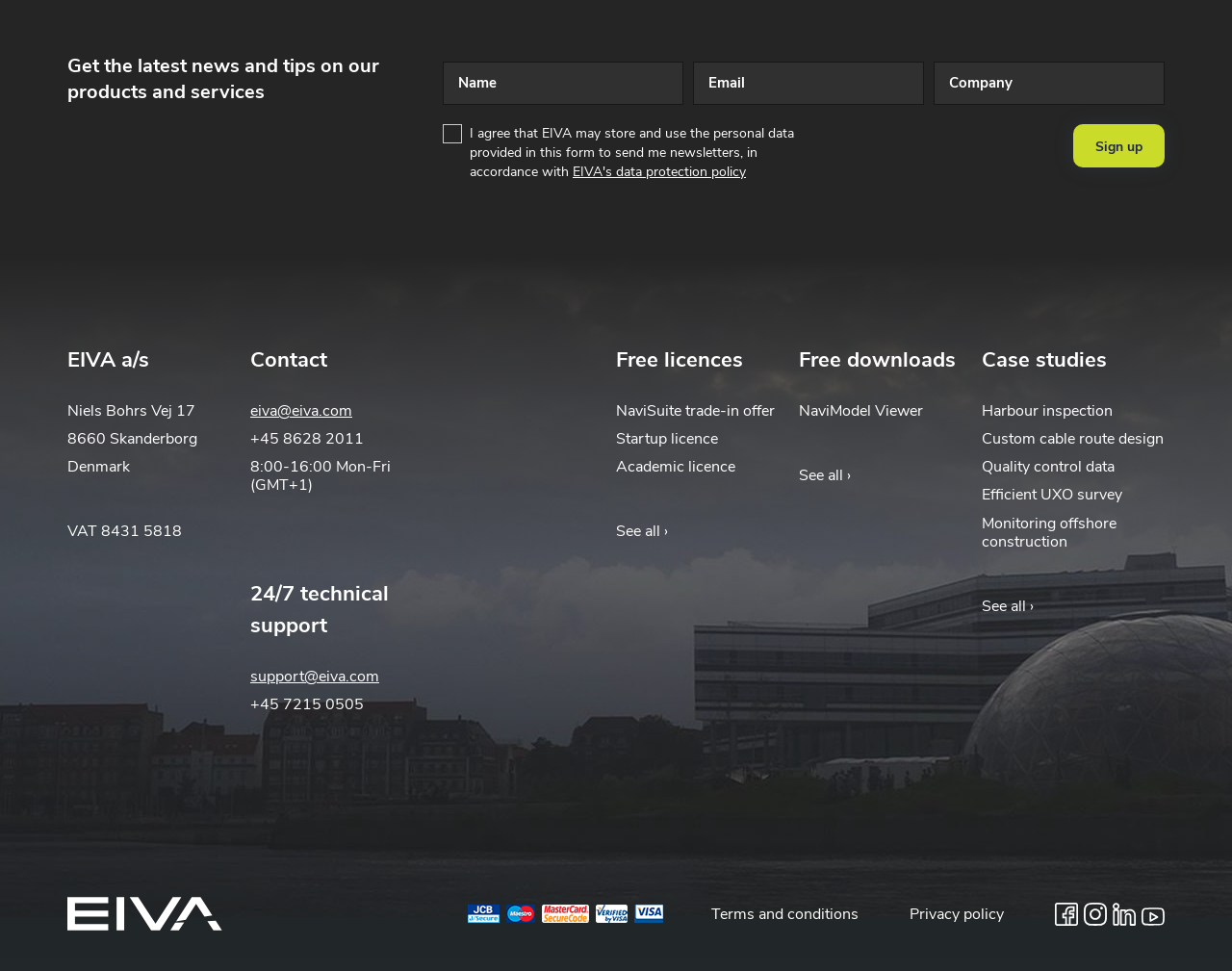Determine the bounding box of the UI element mentioned here: "Harbour inspection". The coordinates must be in the format [left, top, right, bottom] with values ranging from 0 to 1.

[0.797, 0.412, 0.903, 0.434]